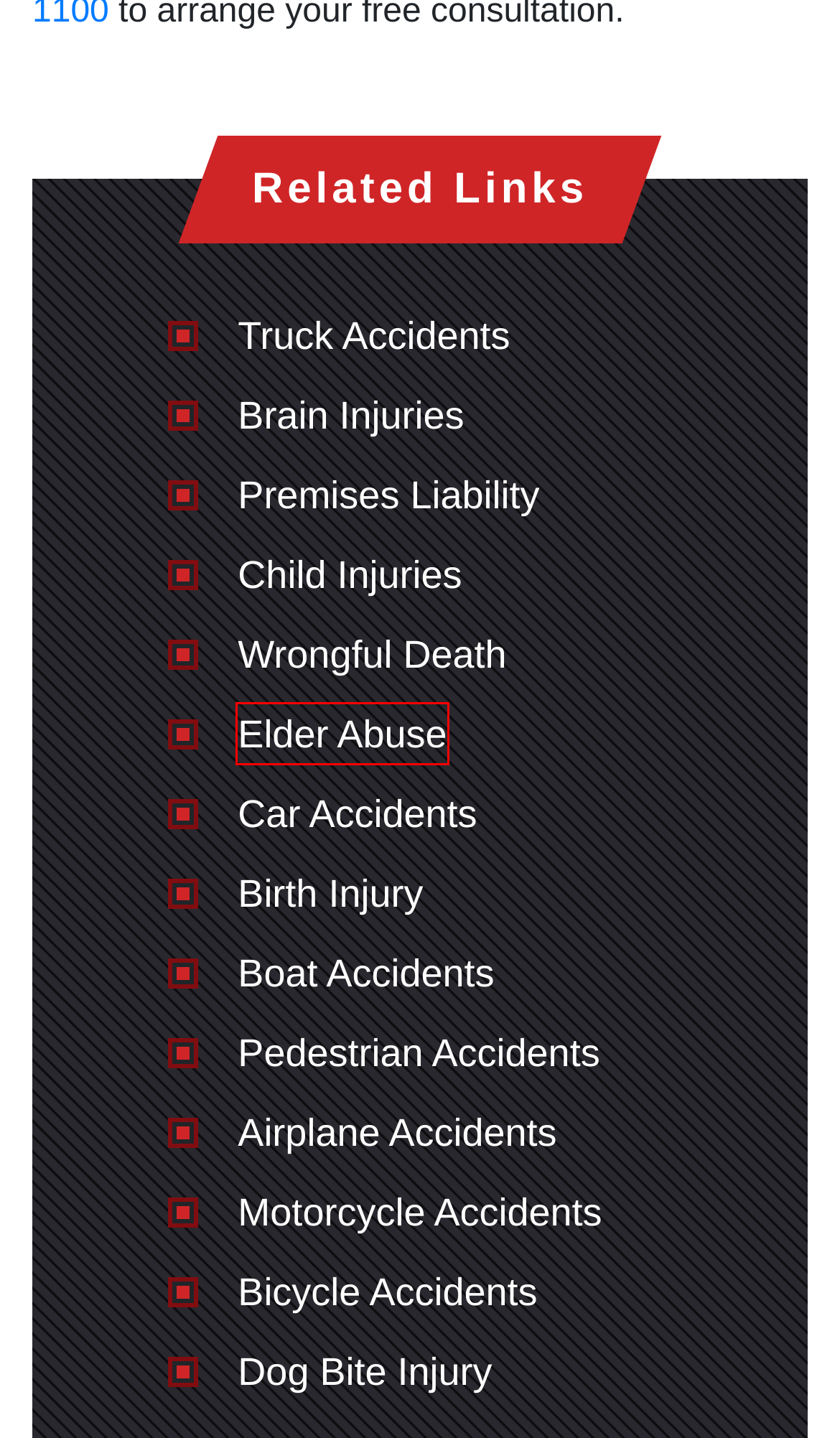You are presented with a screenshot of a webpage with a red bounding box. Select the webpage description that most closely matches the new webpage after clicking the element inside the red bounding box. The options are:
A. Tampa Child Injury Lawyers | Jurewitz Law Group
B. Tampa Bicycle Accident Lawyers | Jurewitz Law Group
C. Tampa Motorcycle Accident Attorneys | Jurewitz Law Group
D. Tampa Boat Accident Attorneys | Jurewitz Law Group
E. Tampa Dog Bite Injury Lawyers | Jurewitz Law Group
F. Tampa Truck Accident Lawyers | Jurewitz Law Group
G. Tampa Car Accident Attorneys | Jurewitz Law Group
H. Tampa Elder Abuse Attorneys | Jurewitz Law Group

H